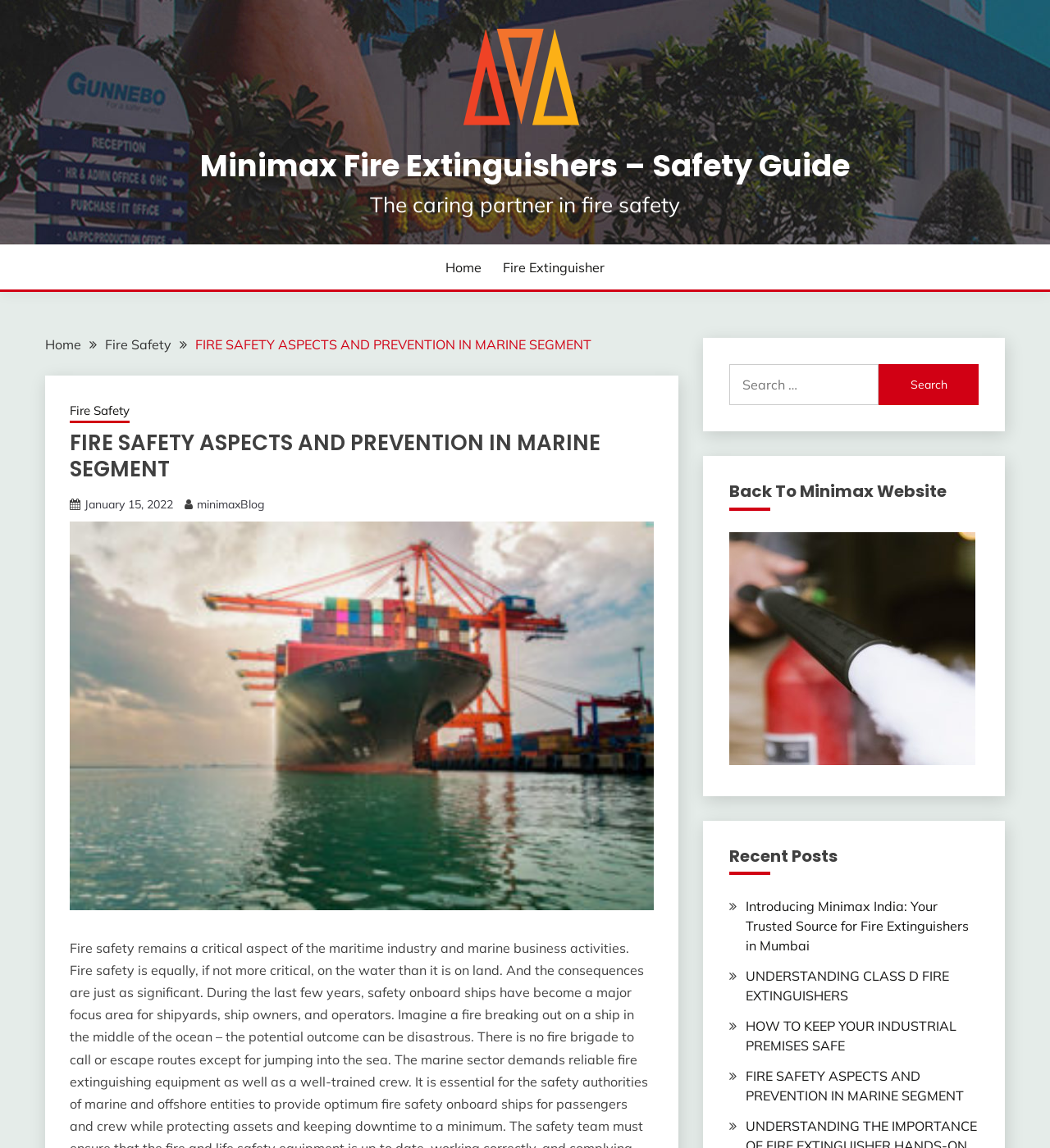Provide the bounding box coordinates of the HTML element described by the text: "Fire Extinguisher". The coordinates should be in the format [left, top, right, bottom] with values between 0 and 1.

[0.479, 0.225, 0.576, 0.242]